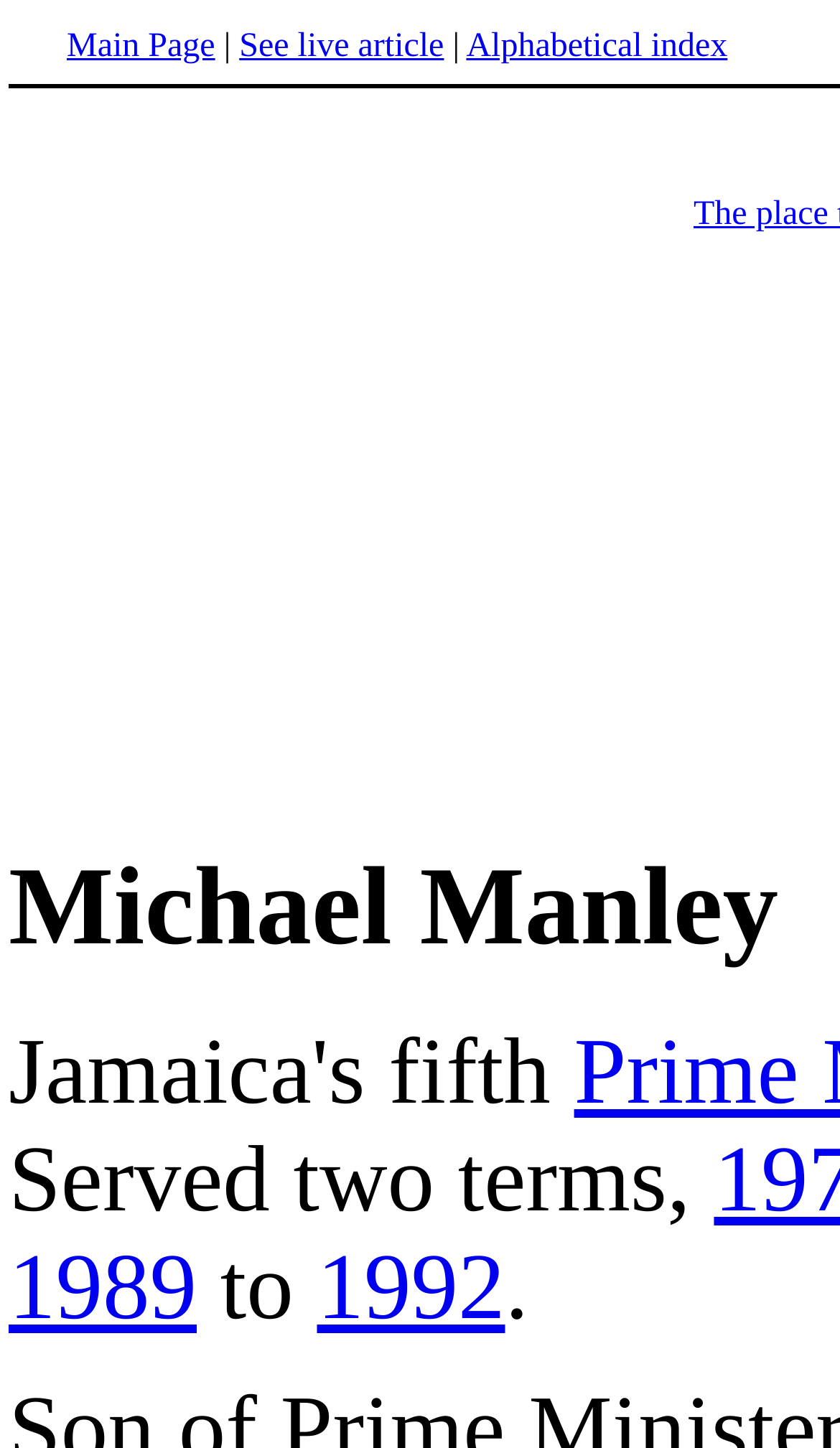Provide a one-word or one-phrase answer to the question:
What is the last character of the second link at the bottom?

.